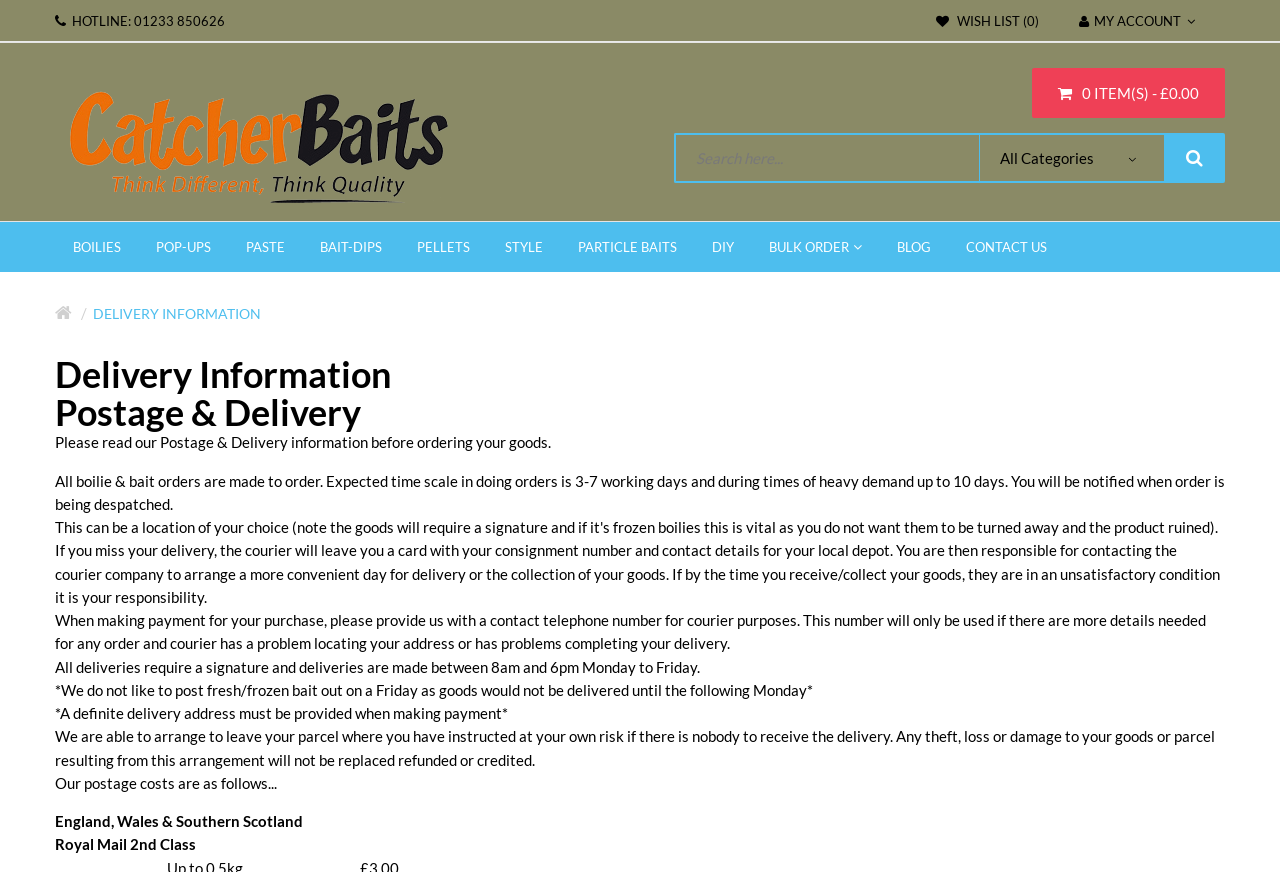Please reply with a single word or brief phrase to the question: 
What is the purpose of providing a contact telephone number?

For courier purposes